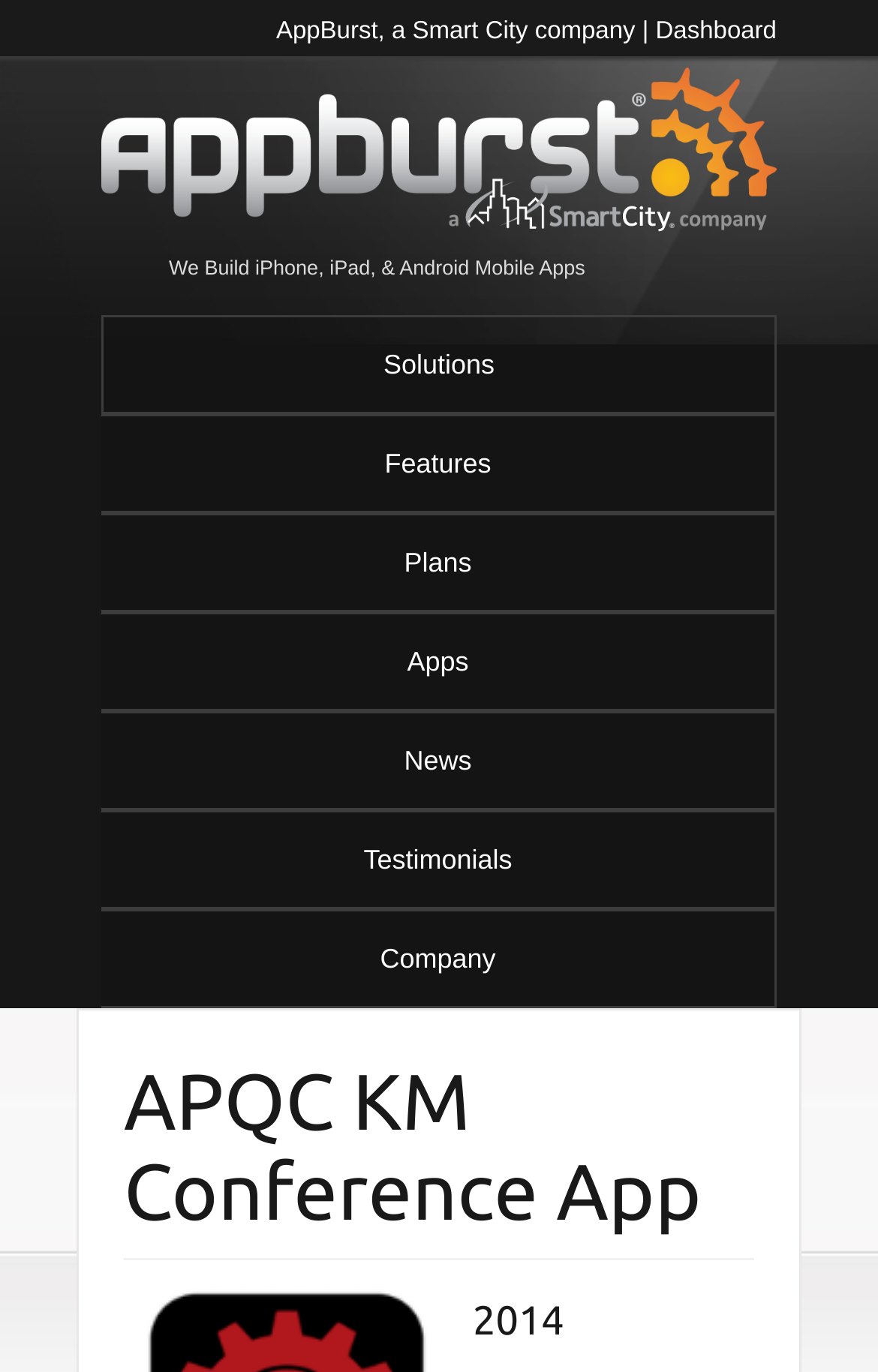Locate the bounding box coordinates of the element's region that should be clicked to carry out the following instruction: "check news". The coordinates need to be four float numbers between 0 and 1, i.e., [left, top, right, bottom].

[0.115, 0.529, 0.882, 0.581]